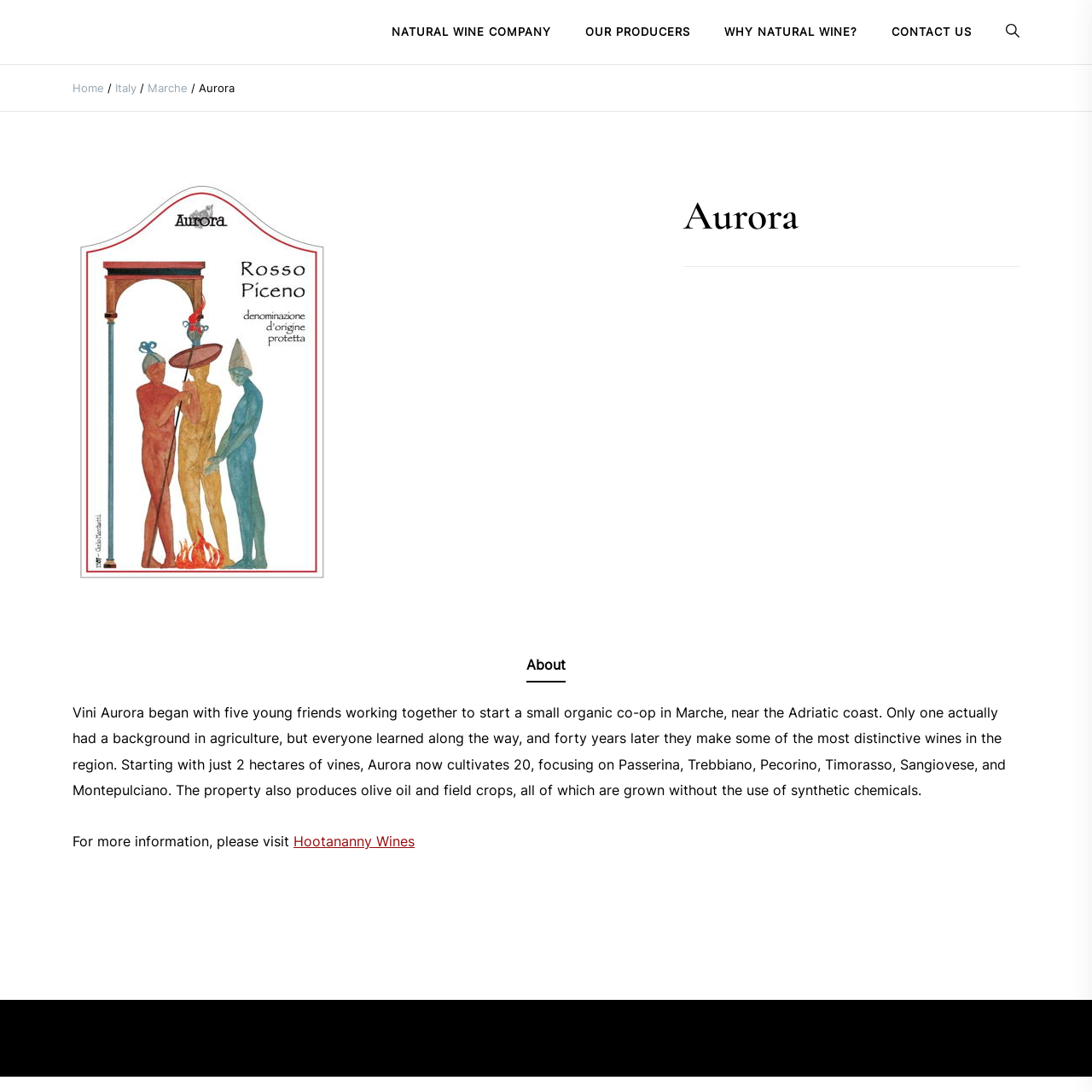Use a single word or phrase to respond to the question:
What is the name of the wine company?

Natural Wine Company